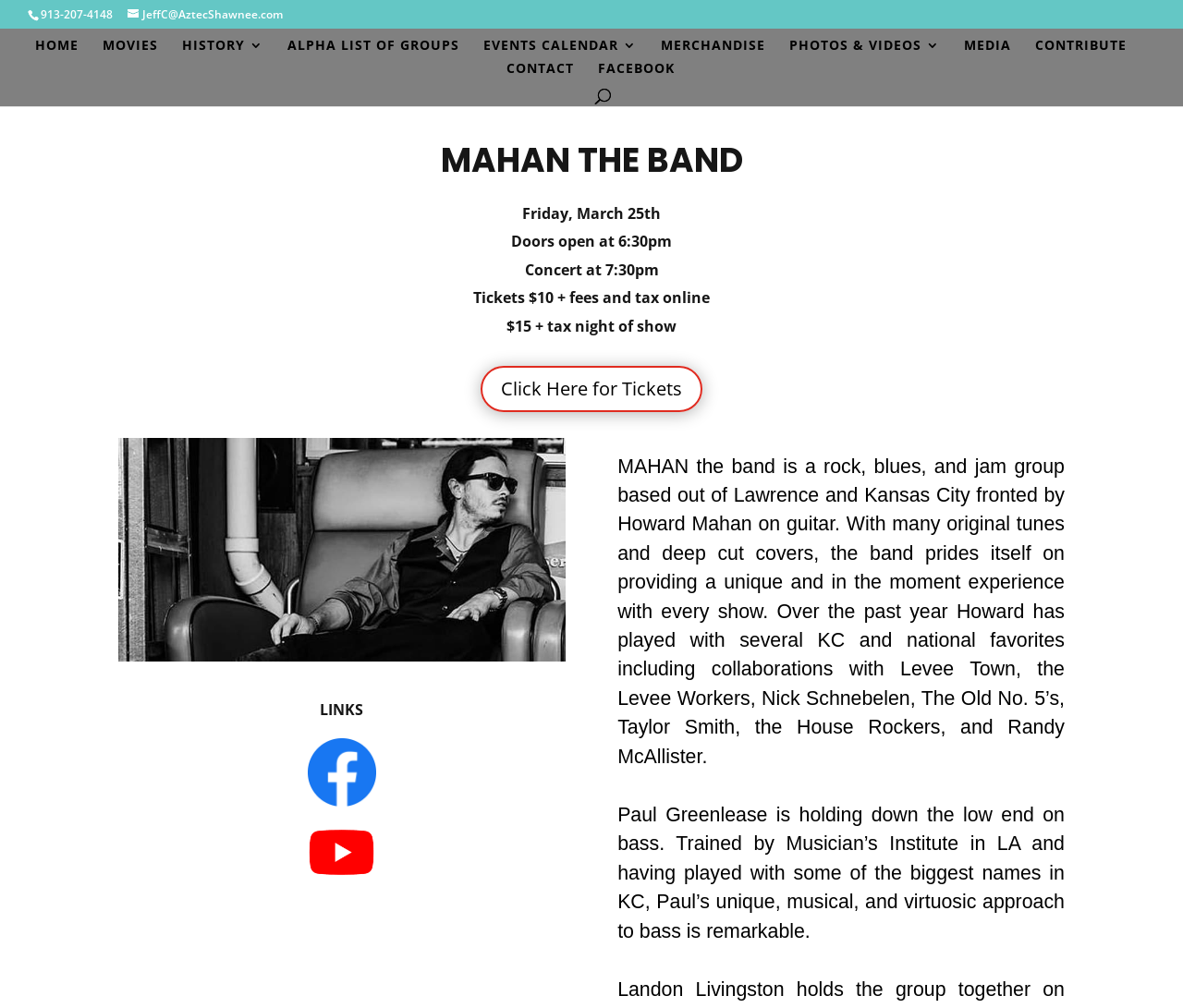Provide the bounding box coordinates of the section that needs to be clicked to accomplish the following instruction: "Go to the home page."

[0.029, 0.039, 0.066, 0.062]